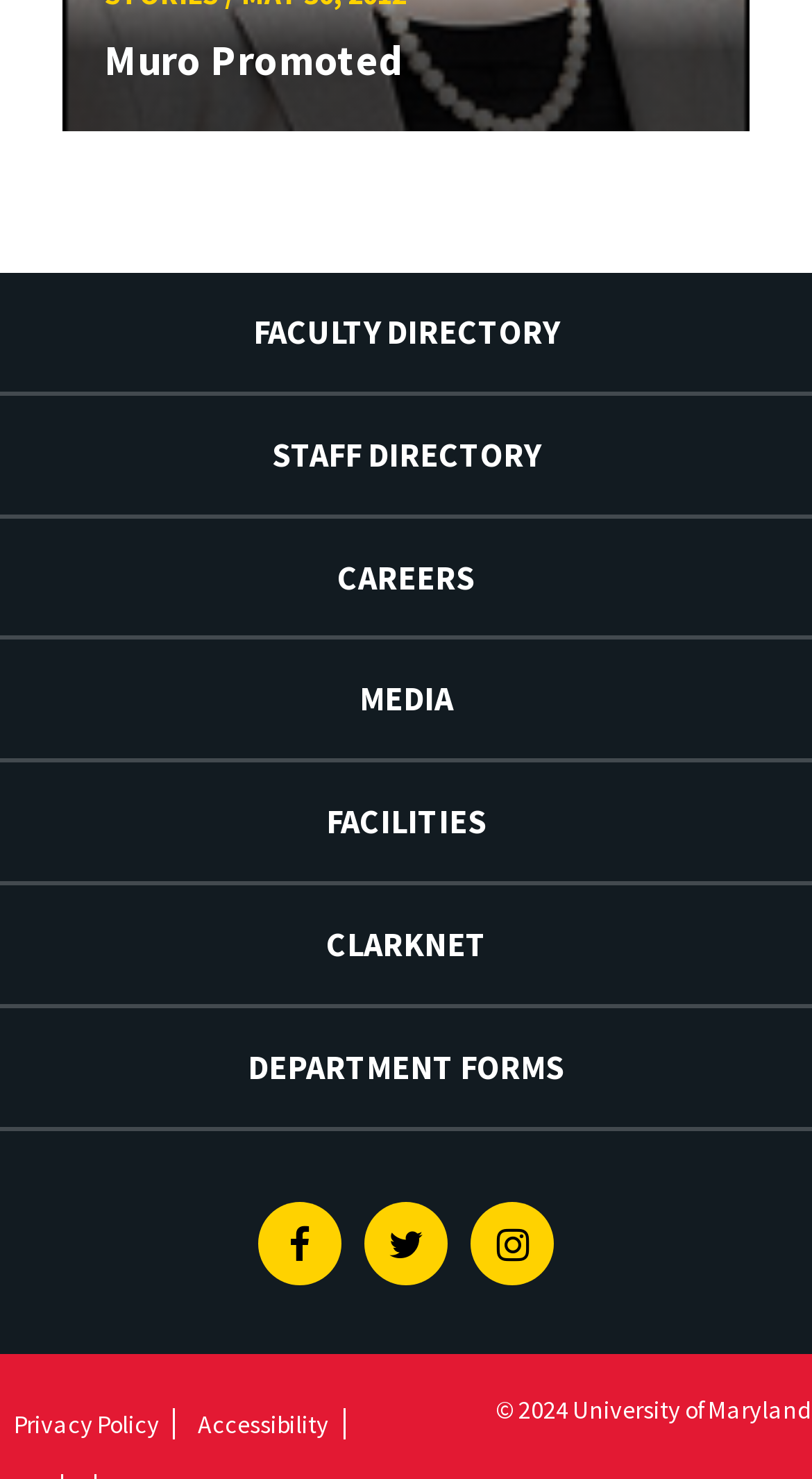Reply to the question with a single word or phrase:
How many links are there in the main navigation?

7